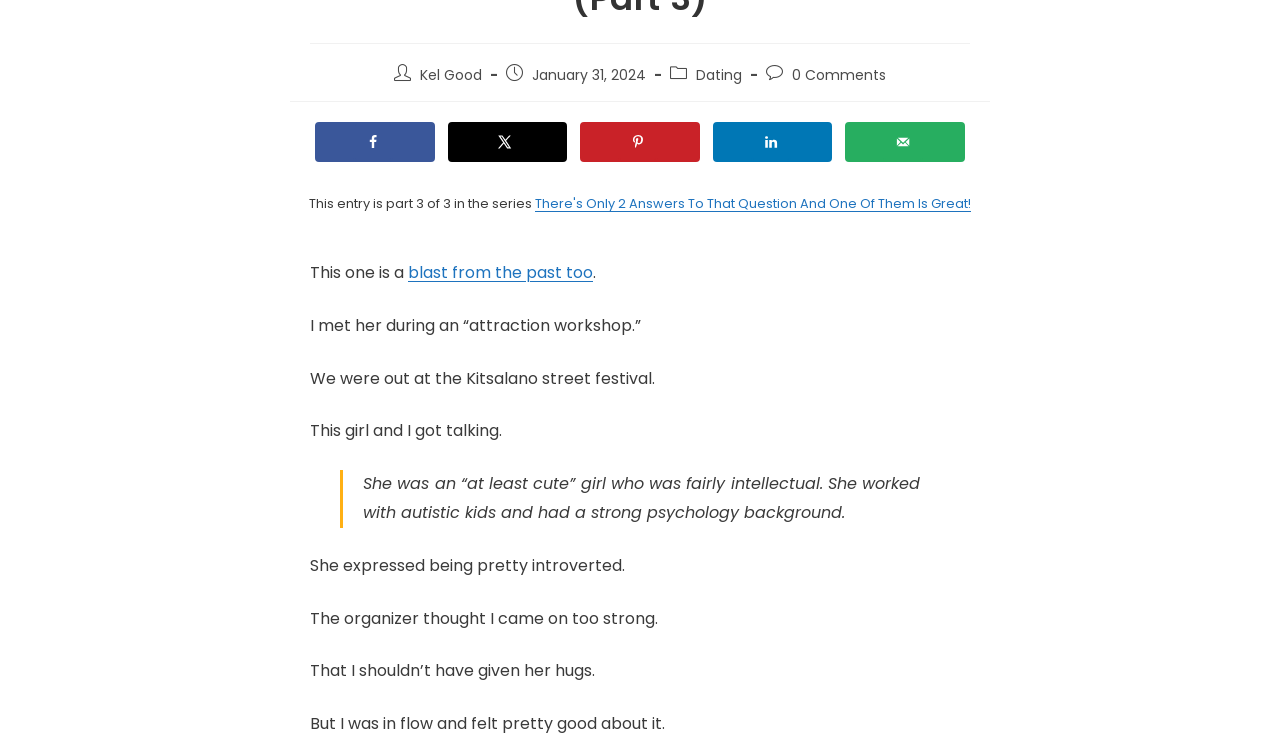Using the given description, provide the bounding box coordinates formatted as (top-left x, top-left y, bottom-right x, bottom-right y), with all values being floating point numbers between 0 and 1. Description: Kel Good

[0.328, 0.089, 0.377, 0.116]